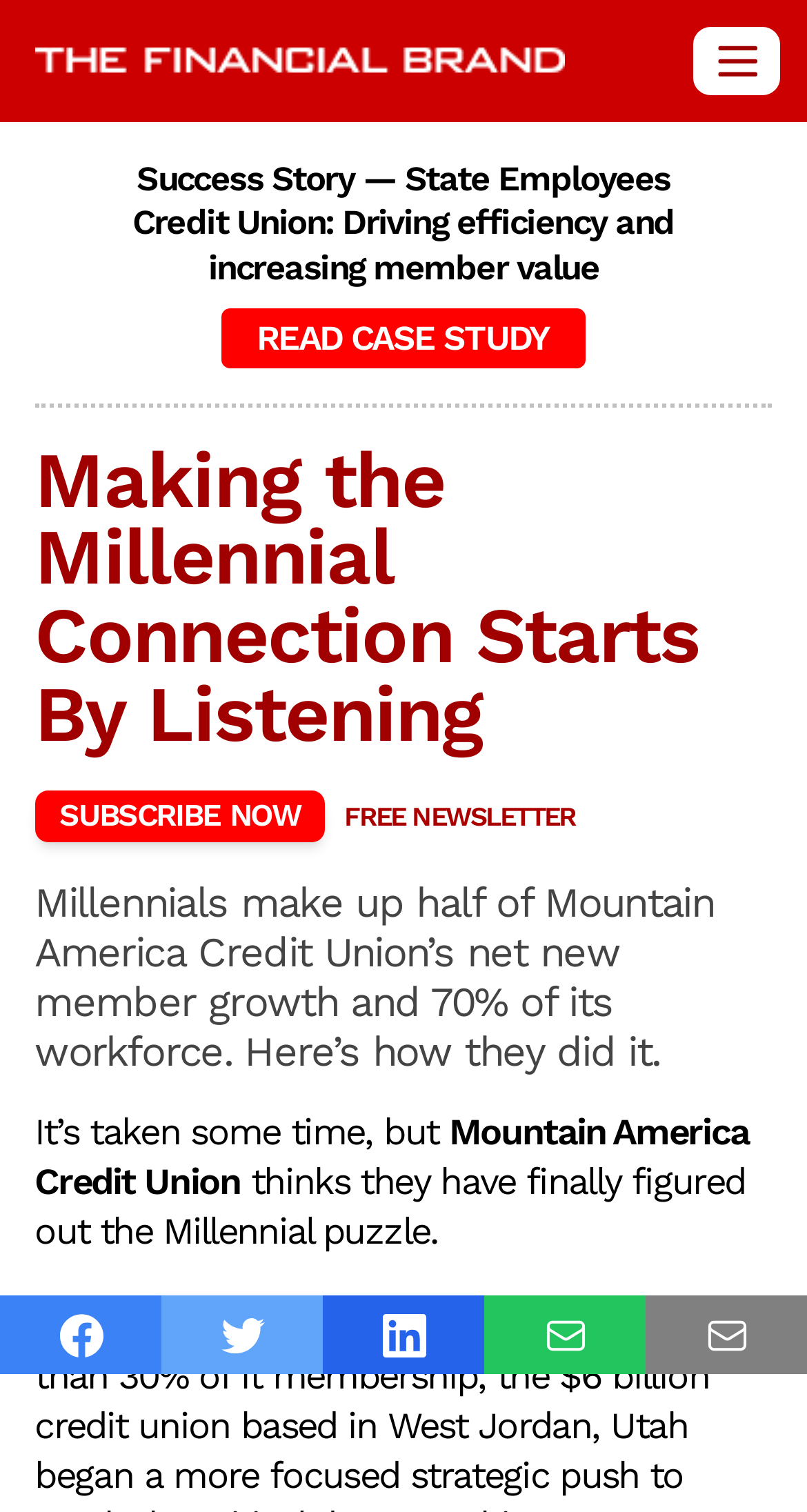Kindly determine the bounding box coordinates for the clickable area to achieve the given instruction: "Click the link to The Financial Brand".

[0.043, 0.011, 0.849, 0.069]